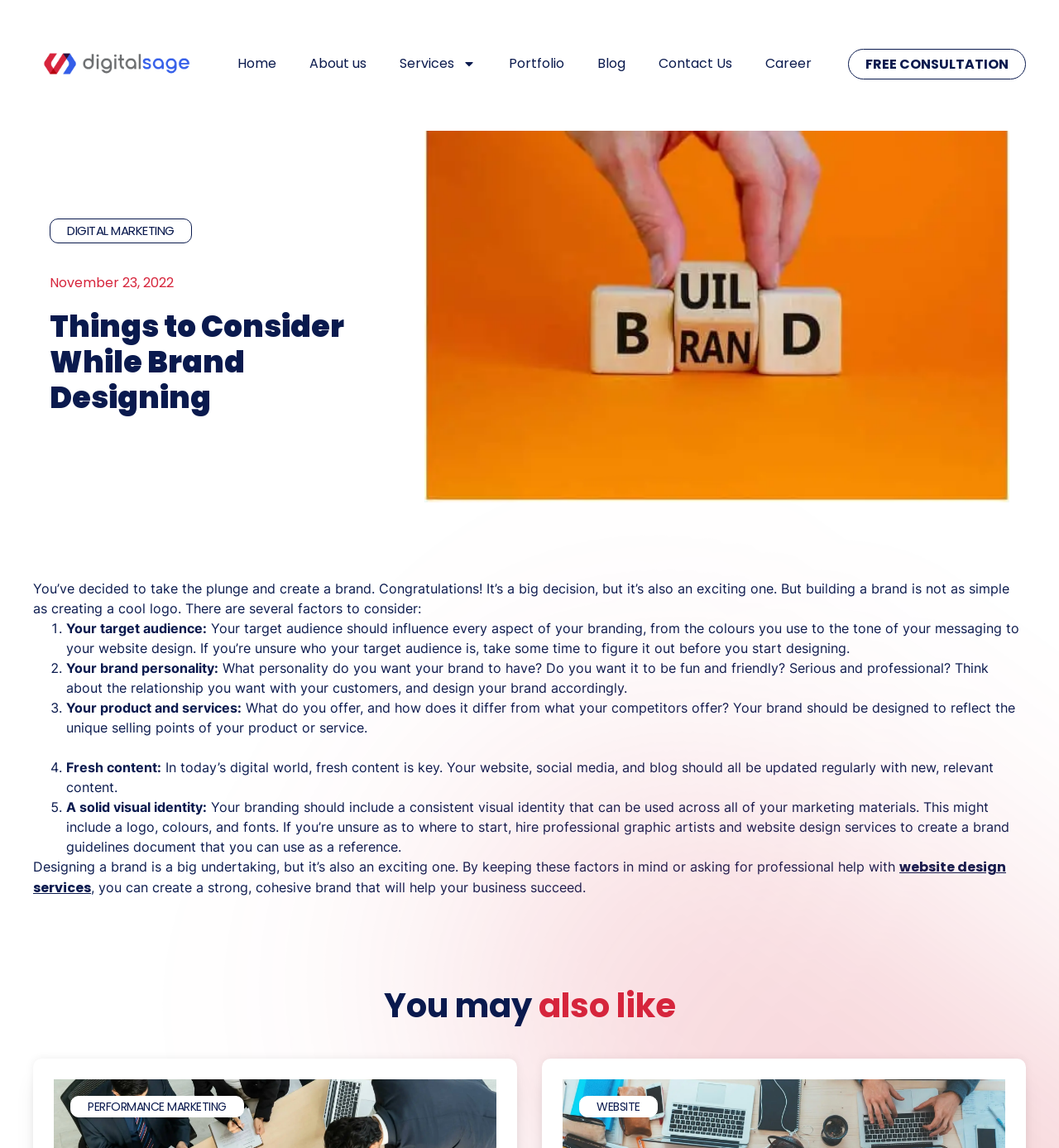Respond with a single word or phrase to the following question: What is the recommended action if unsure about brand guidelines?

Hire professional graphic artists